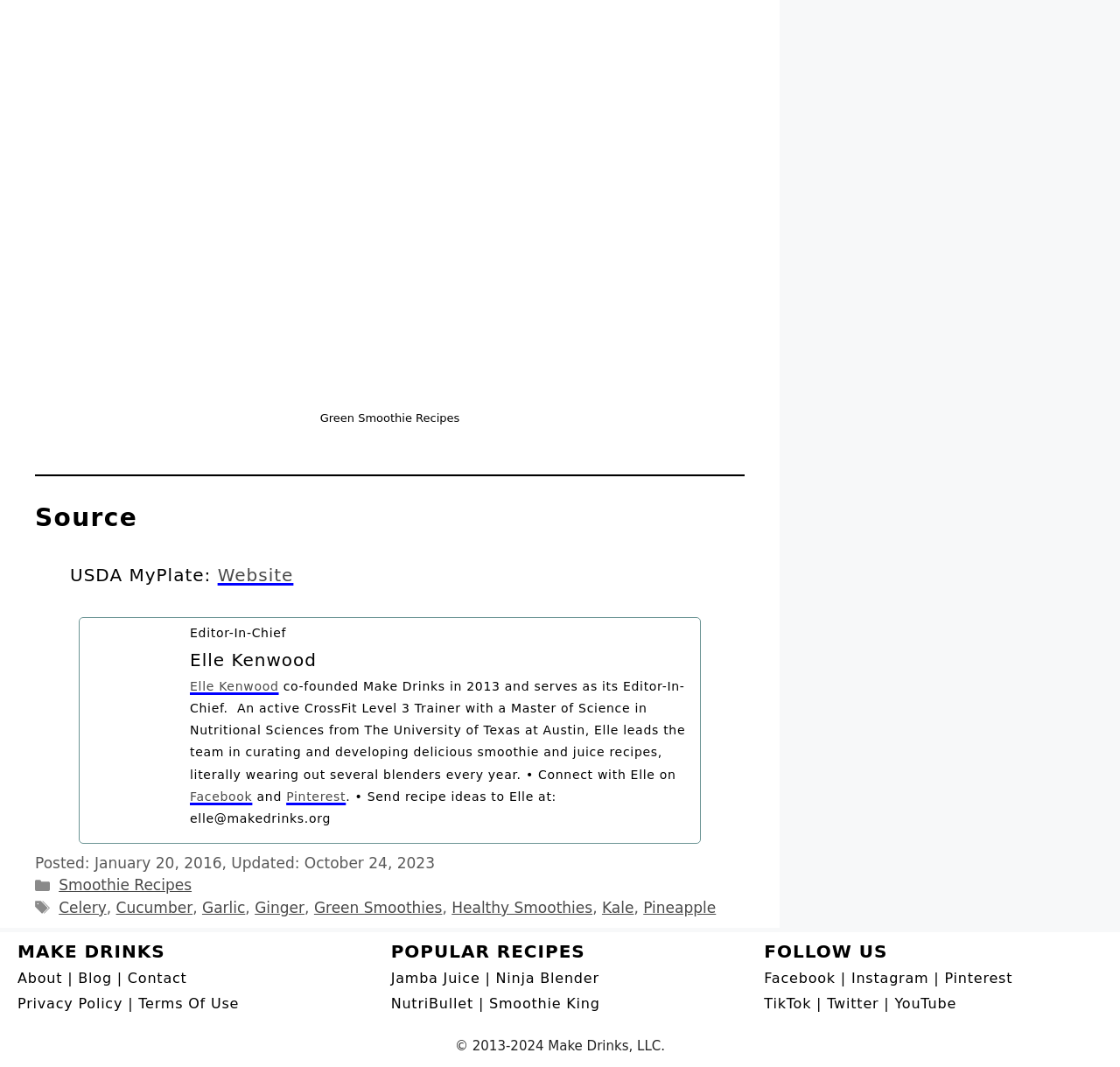Use a single word or phrase to answer this question: 
What is the date of the latest entry meta?

October 24, 2023